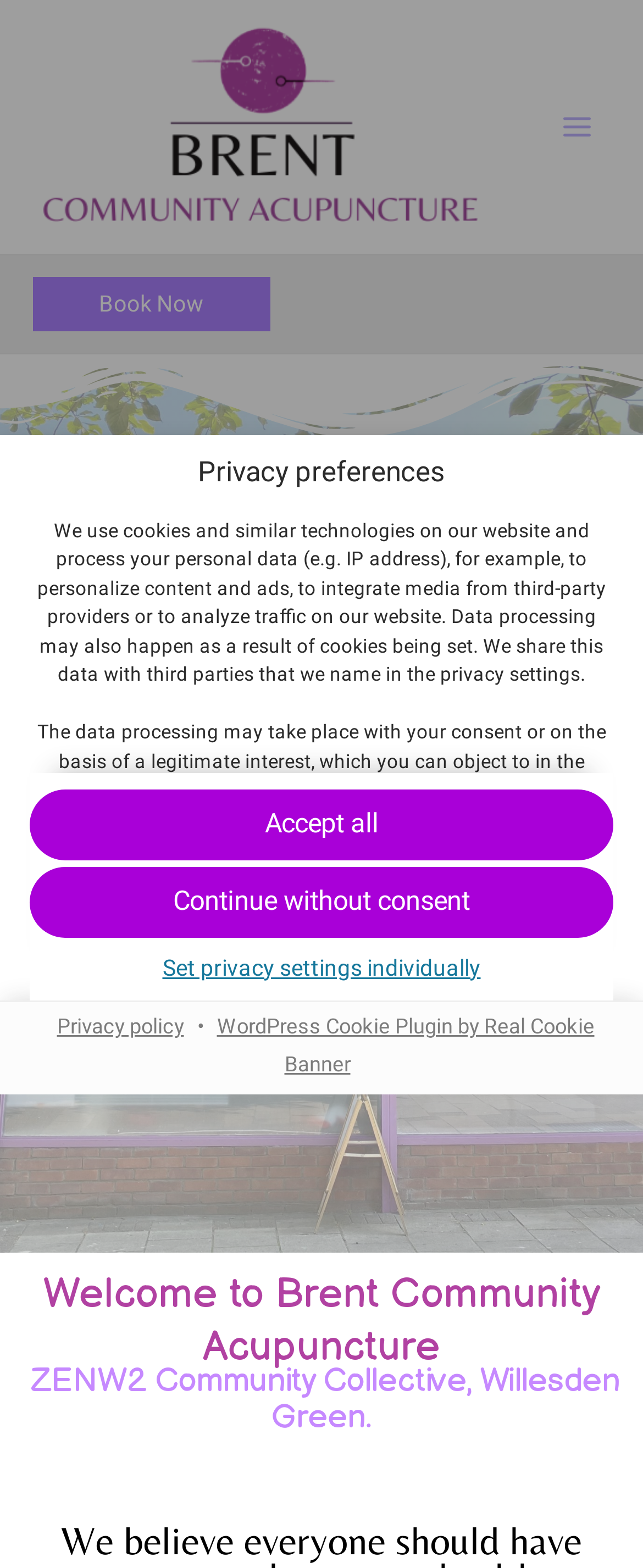Use a single word or phrase to answer this question: 
What type of content is used on the website?

Cookies and similar technologies